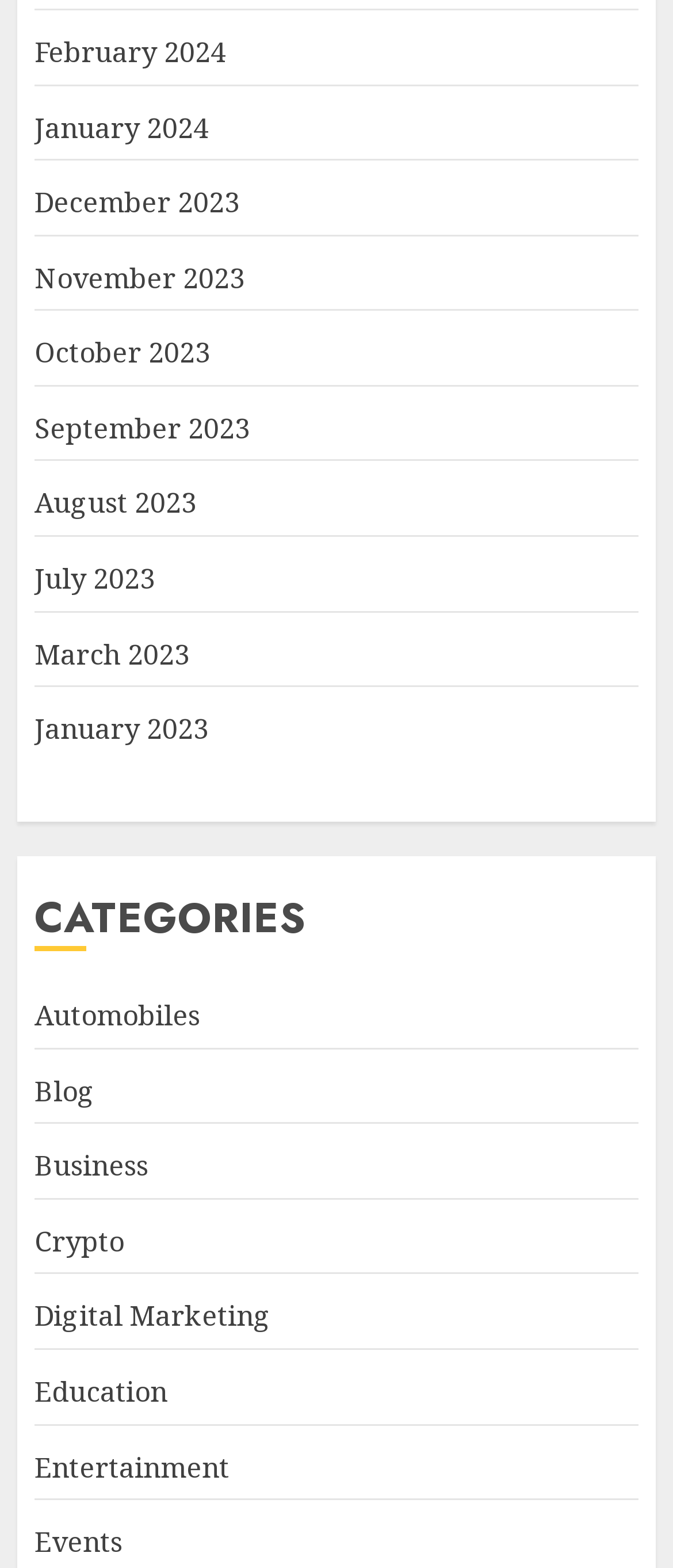Are the links arranged in alphabetical order?
Ensure your answer is thorough and detailed.

The links under the 'CATEGORIES' heading are not in alphabetical order, as 'Automobiles' comes before 'Blog', and 'Crypto' comes before 'Digital Marketing', indicating that the links are not arranged alphabetically.